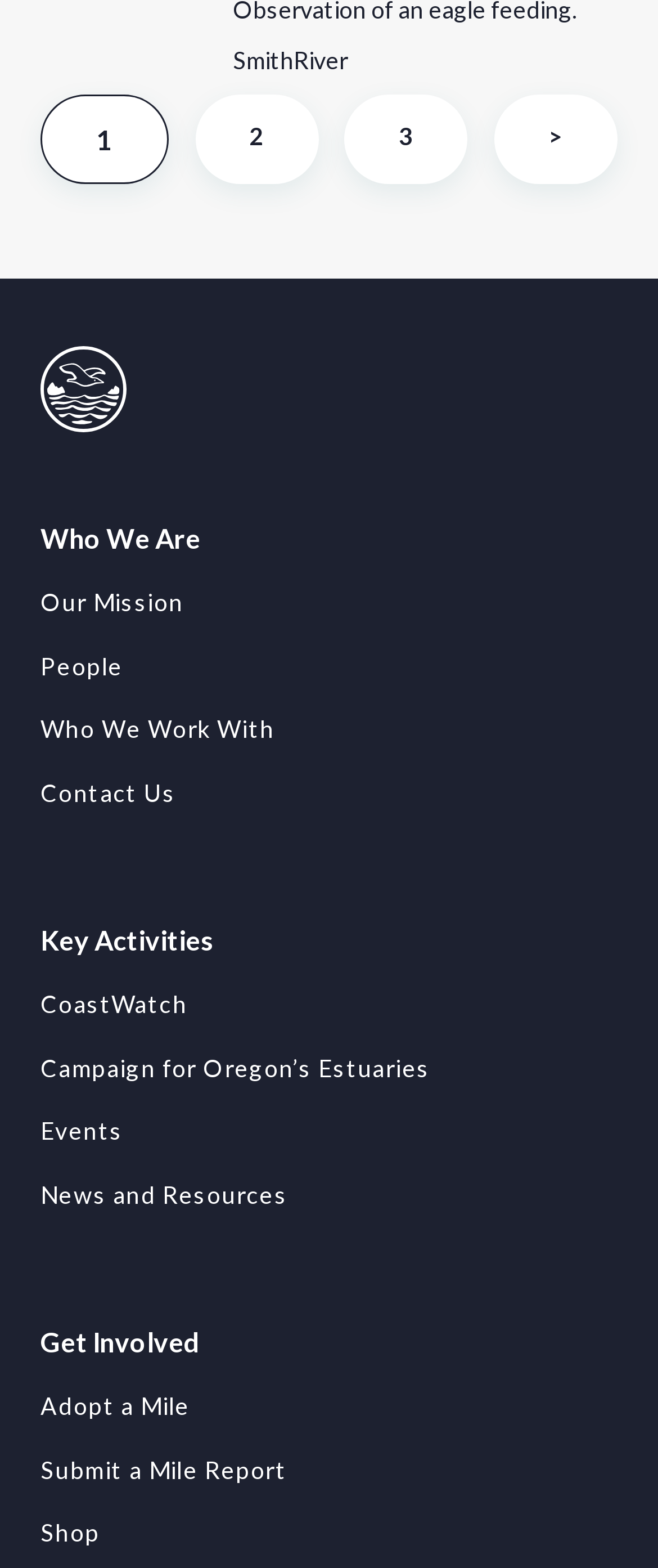Identify the bounding box coordinates of the region that needs to be clicked to carry out this instruction: "View the 'News and Resources' page". Provide these coordinates as four float numbers ranging from 0 to 1, i.e., [left, top, right, bottom].

[0.062, 0.753, 0.437, 0.771]